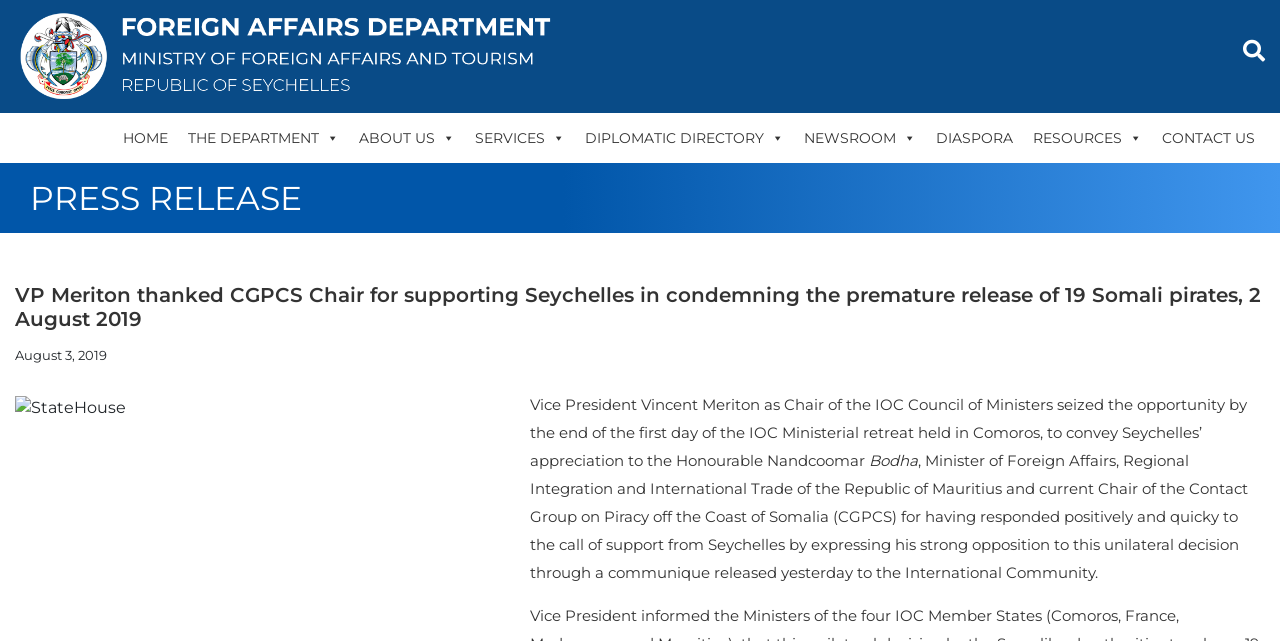Locate the bounding box for the described UI element: "Resources". Ensure the coordinates are four float numbers between 0 and 1, formatted as [left, top, right, bottom].

[0.799, 0.177, 0.9, 0.255]